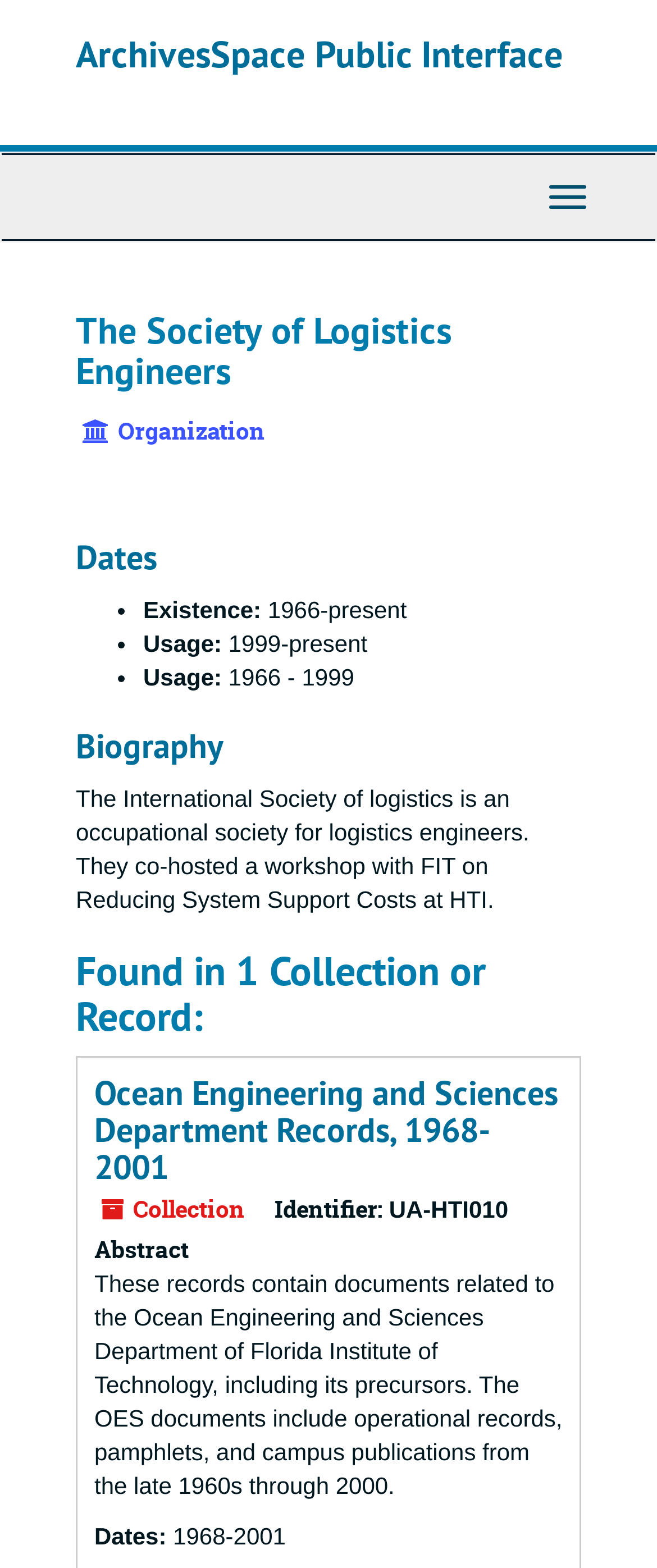Provide an in-depth caption for the elements present on the webpage.

The webpage is about the Society of Logistics Engineers, with a focus on its archives. At the top, there is a heading "ArchivesSpace Public Interface" which is also a link. Below it, there is a top-level navigation bar that spans the entire width of the page.

On the left side, there is a heading "The Society of Logistics Engineers" followed by a label "Organization". Below it, there are page actions and a heading "Dates" with a list of three items: "Existence: 1966-present", "Usage: 1999-present", and "1966 - 1999".

Further down, there is a heading "Biography" with a paragraph of text describing the International Society of Logistics Engineers. Below it, there is a heading "Found in 1 Collection or Record:" with a subheading "Ocean Engineering and Sciences Department Records, 1968-2001" which is also a link. This section includes a collection identifier "UA-HTI010" and an abstract describing the contents of the records.

At the bottom of the page, there is a label "Dates" with the range "1968-2001" next to it.